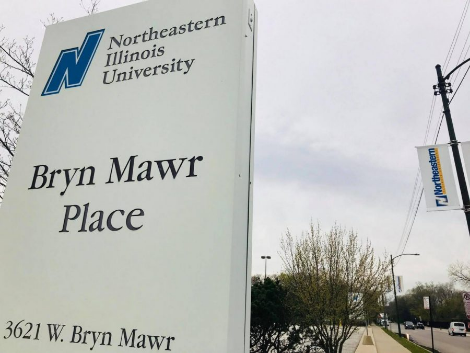What is the street address of the location?
Examine the image and give a concise answer in one word or a short phrase.

3621 W. Bryn Mawr